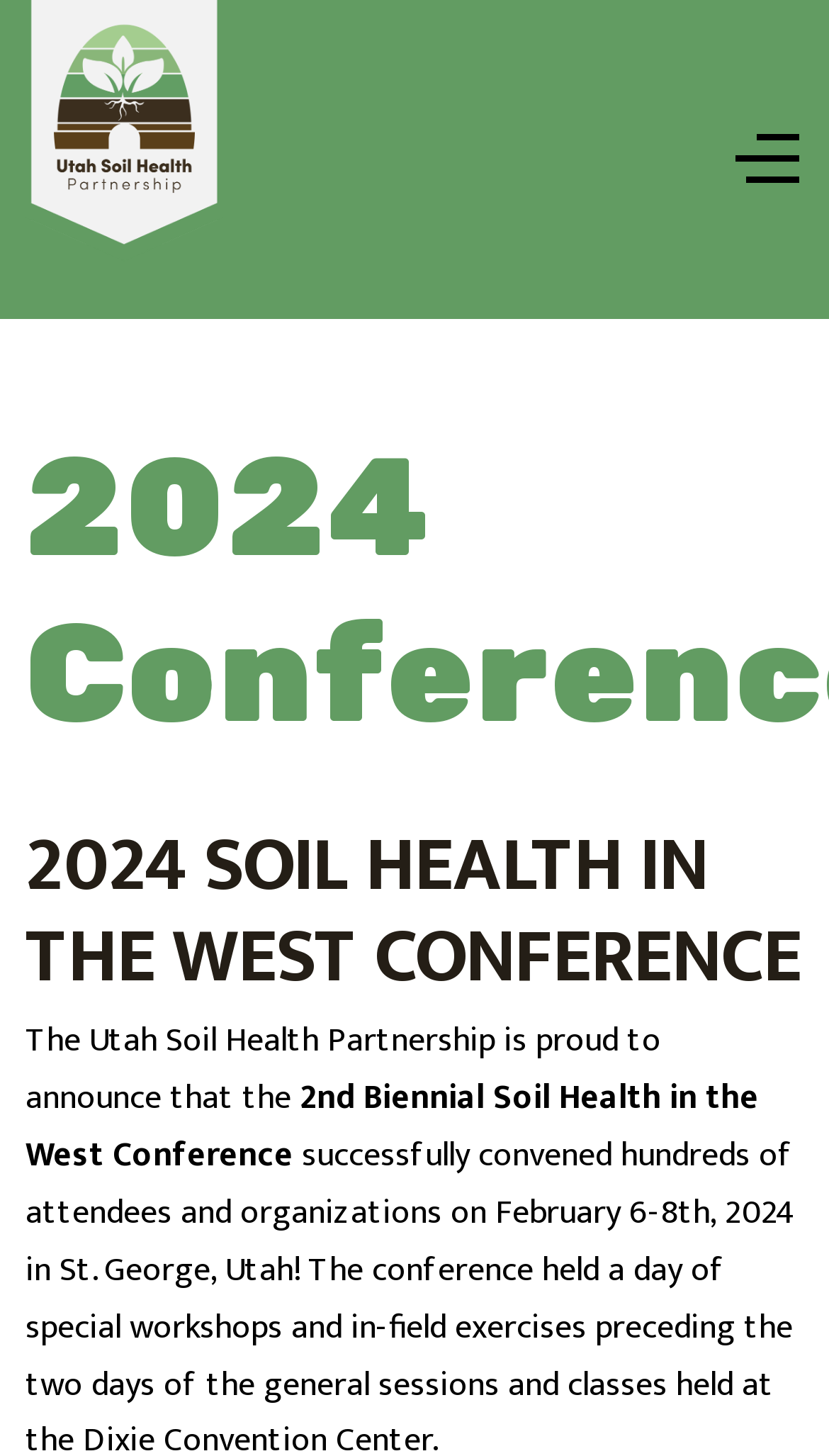Bounding box coordinates must be specified in the format (top-left x, top-left y, bottom-right x, bottom-right y). All values should be floating point numbers between 0 and 1. What are the bounding box coordinates of the UI element described as: Off-Canvas Toggle

[0.887, 0.088, 0.964, 0.131]